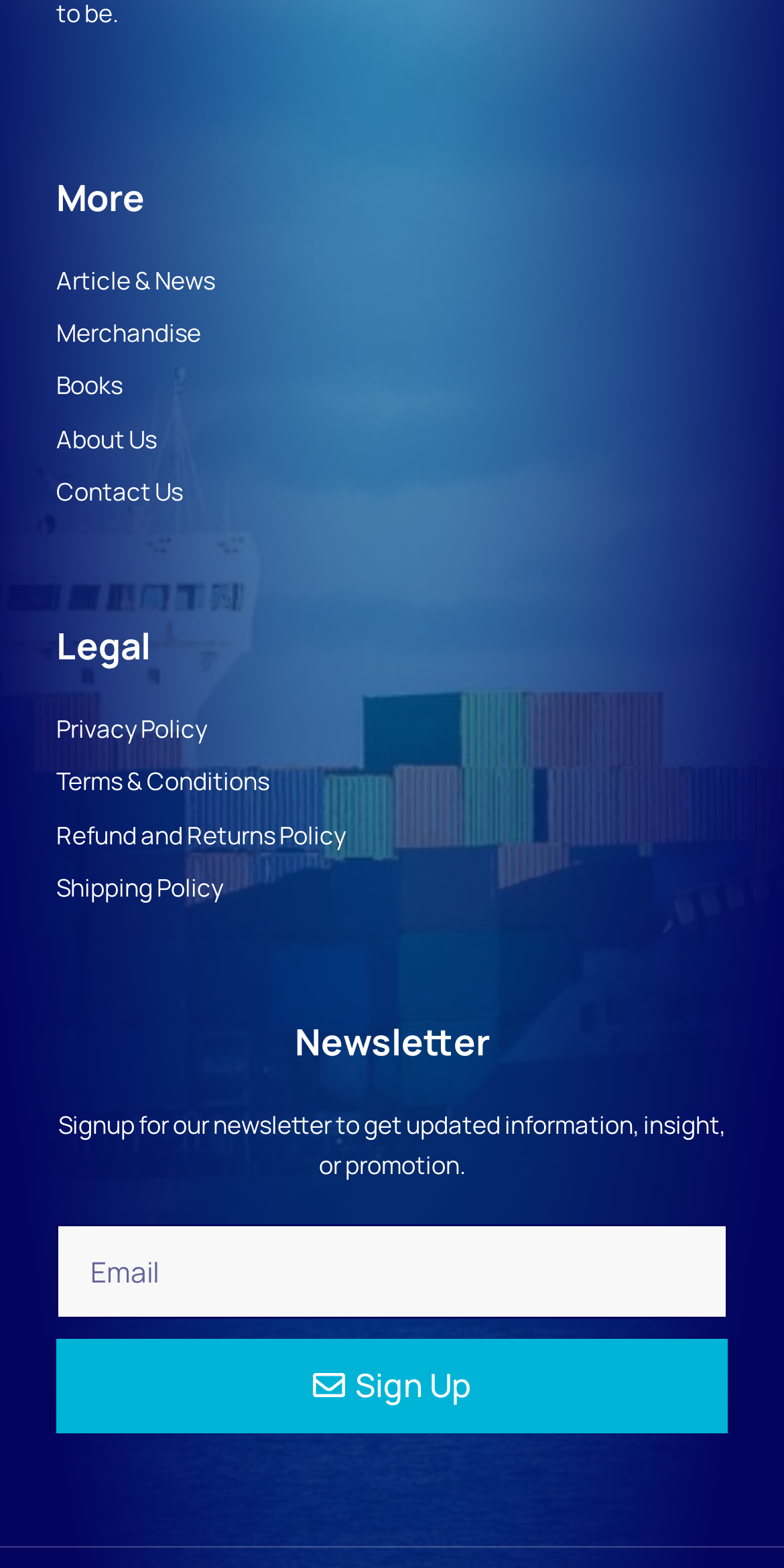Use a single word or phrase to answer the question:
What is the last link under 'More'?

Contact Us